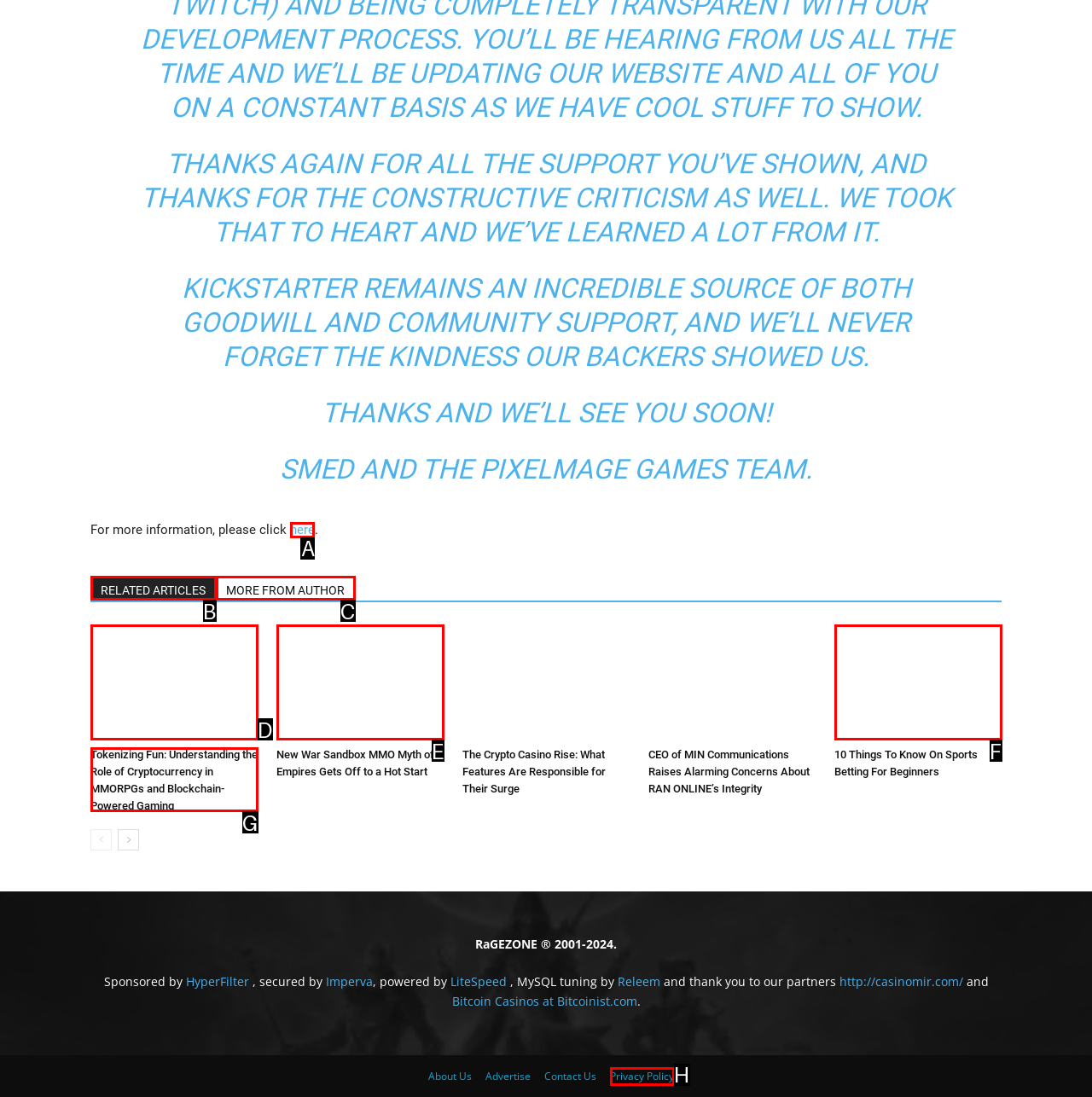Identify the correct lettered option to click in order to perform this task: Click on 'here'. Respond with the letter.

A